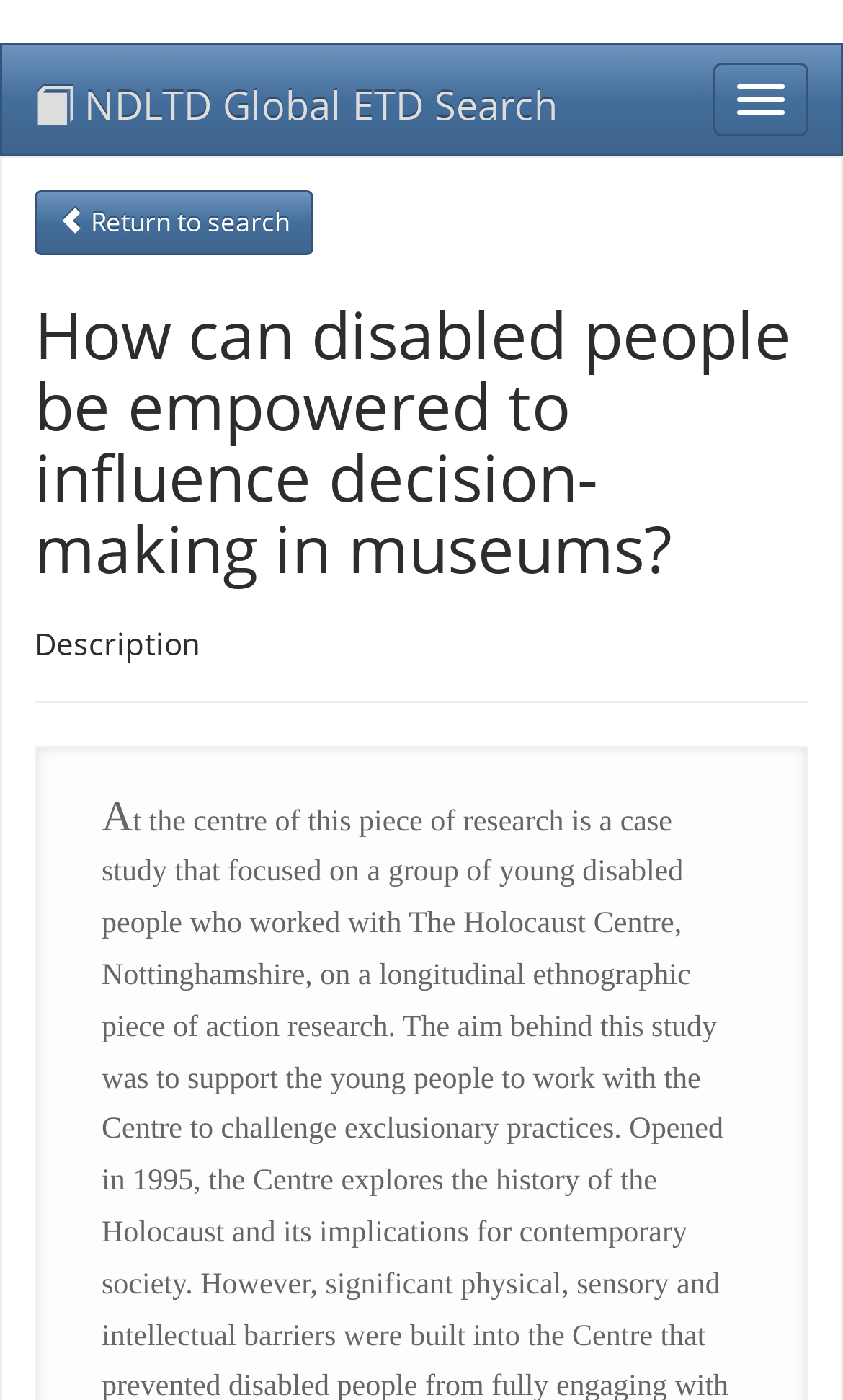Determine the bounding box coordinates of the UI element described by: "parent_node: NDLTD Global ETD Search".

[0.846, 0.045, 0.959, 0.097]